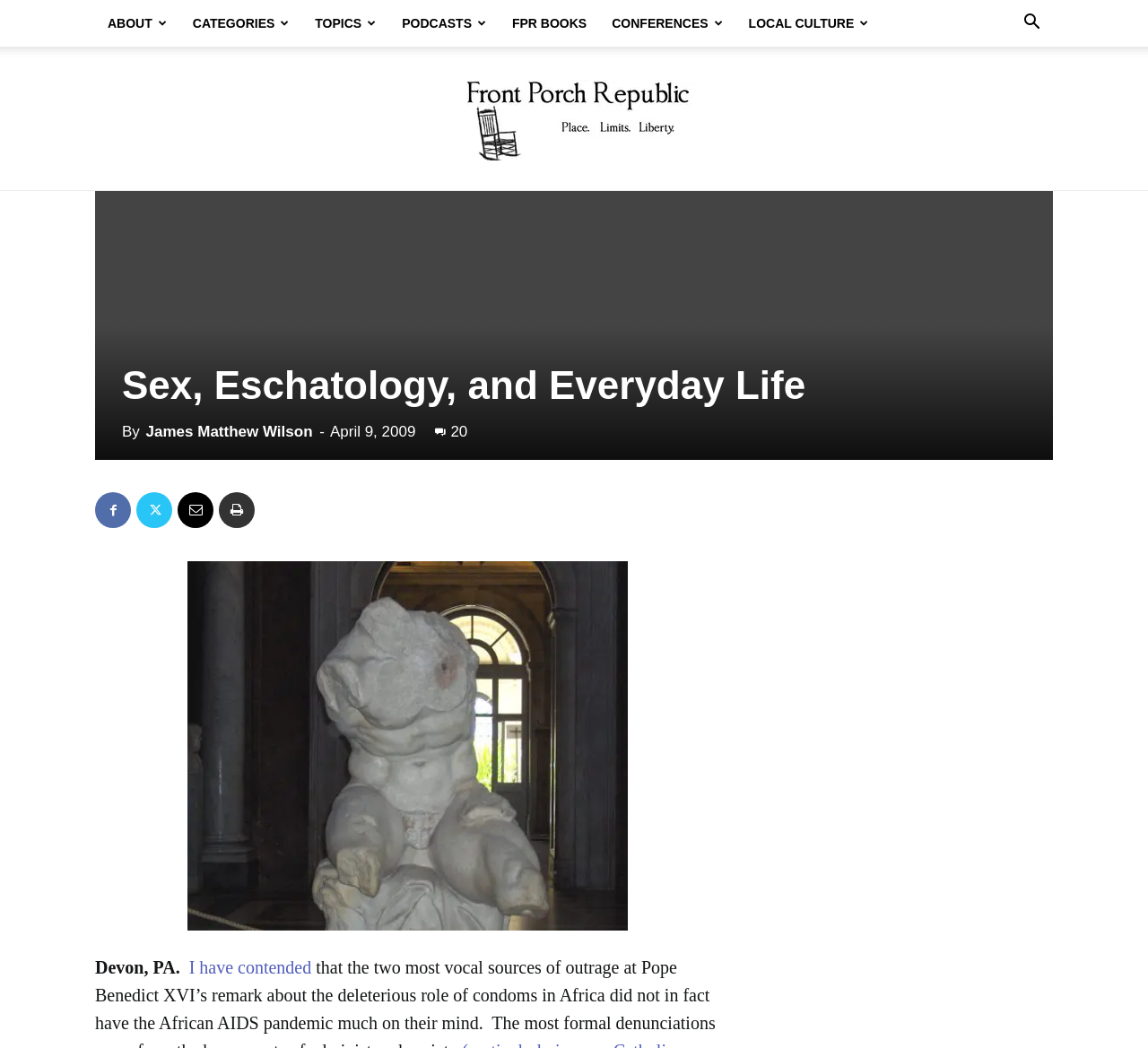Based on the visual content of the image, answer the question thoroughly: What is the author of the article?

The author of the article can be found by looking at the header section of the webpage, where it says 'By' followed by the author's name, which is James Matthew Wilson.